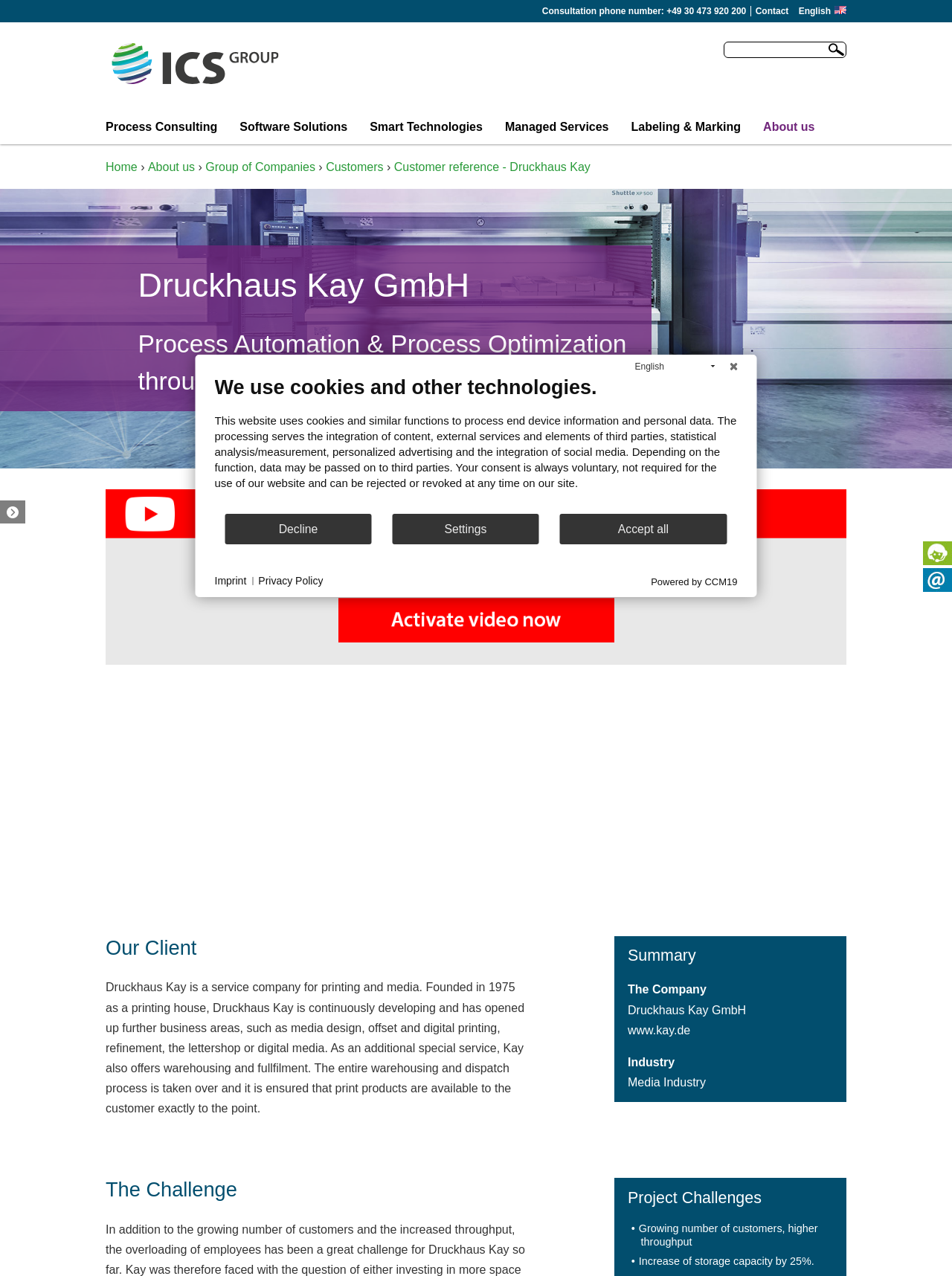Locate the bounding box coordinates of the area to click to fulfill this instruction: "Click the 'About us' link". The bounding box should be presented as four float numbers between 0 and 1, in the order [left, top, right, bottom].

[0.802, 0.085, 0.879, 0.113]